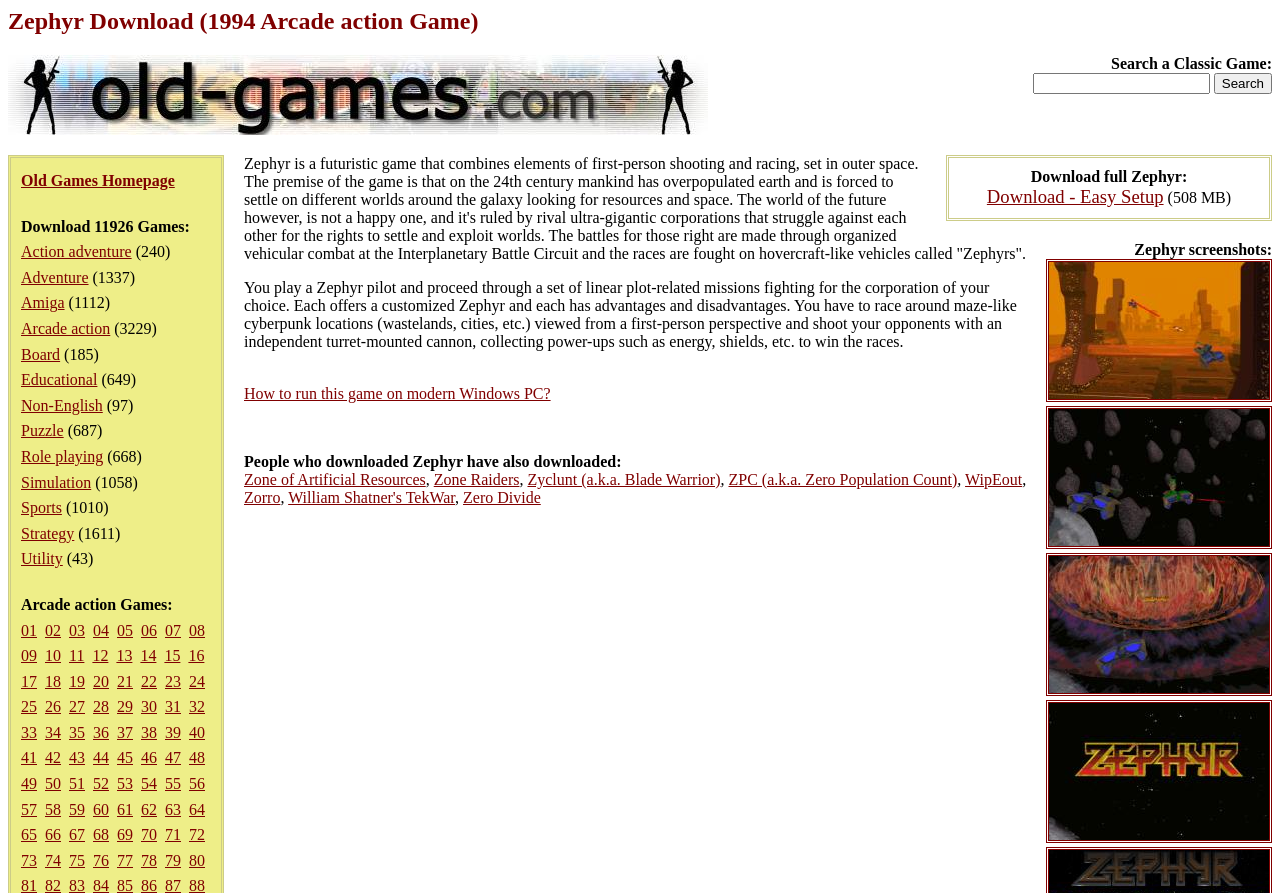Identify and provide the bounding box for the element described by: "alt="Zephyr screenshot #3"".

[0.817, 0.764, 0.994, 0.783]